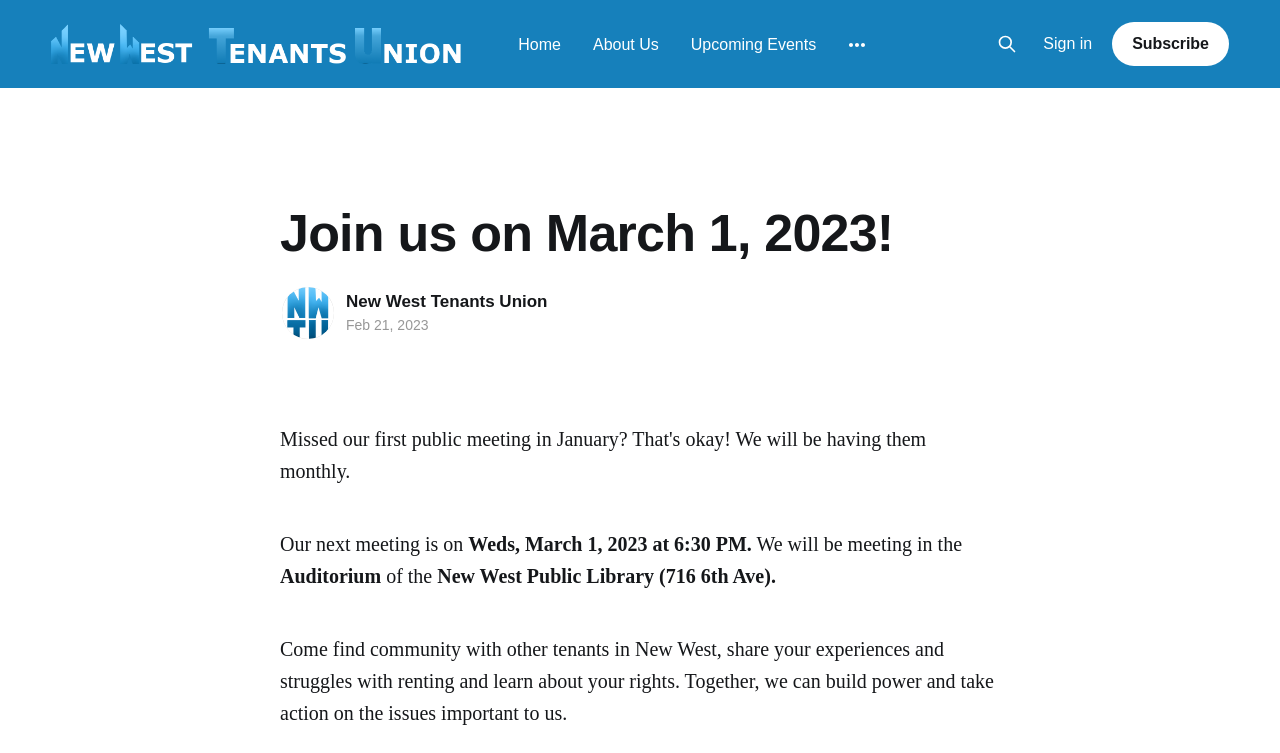Provide the bounding box coordinates for the area that should be clicked to complete the instruction: "click the 'Lotuswise' link".

None